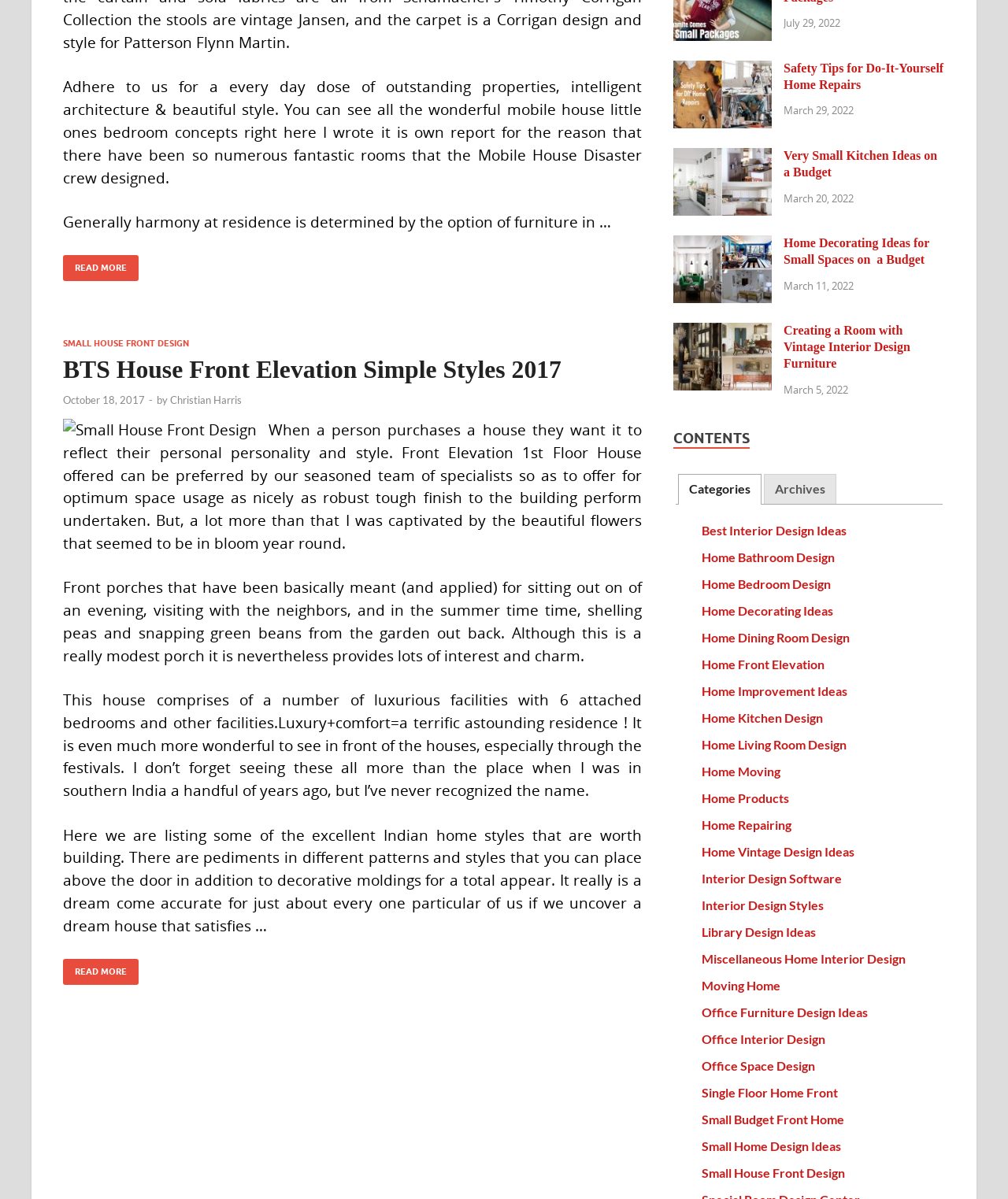Respond to the question with just a single word or phrase: 
What is the purpose of the front porch mentioned in the article?

Sitting out and visiting with neighbors